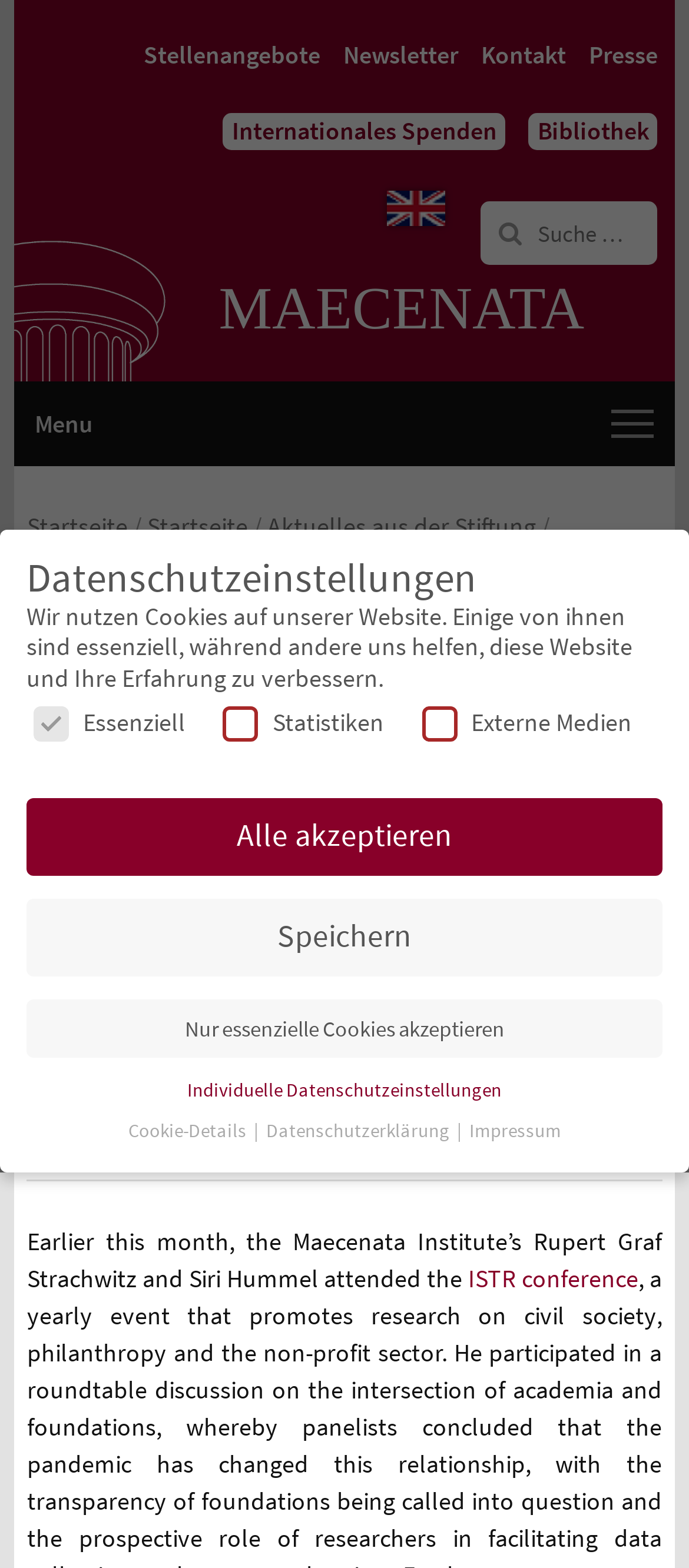Determine the bounding box coordinates for the clickable element required to fulfill the instruction: "Visit the 'ISTR conference' page". Provide the coordinates as four float numbers between 0 and 1, i.e., [left, top, right, bottom].

[0.671, 0.805, 0.927, 0.825]